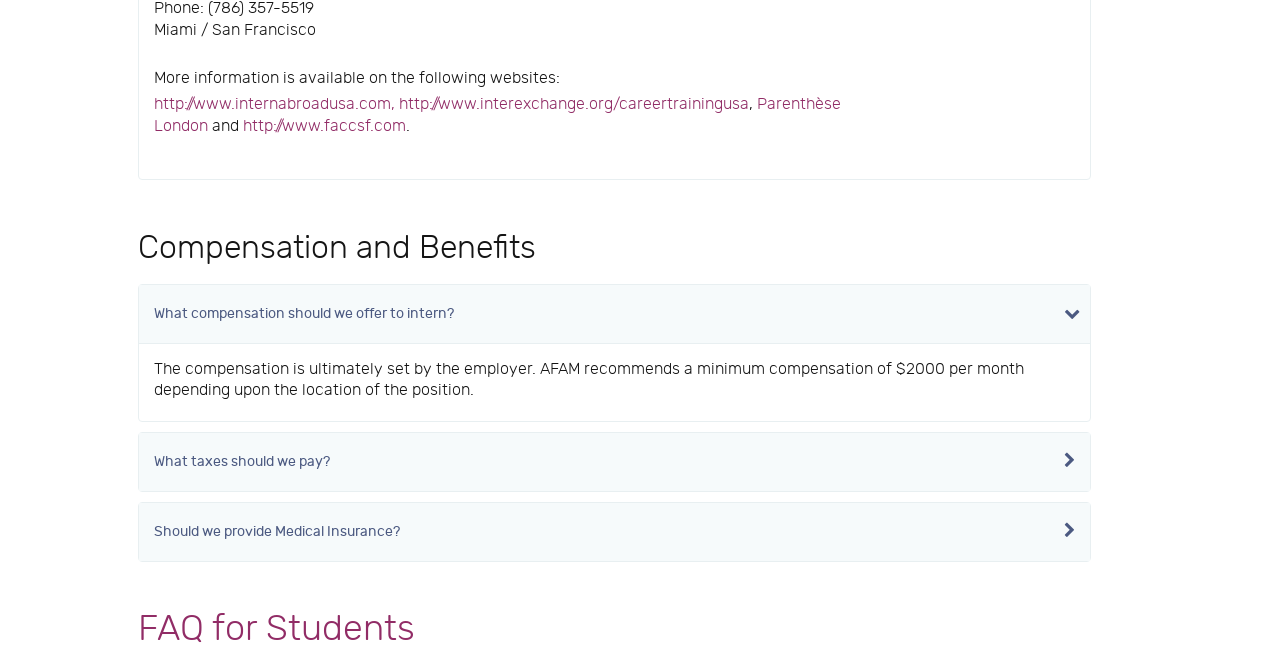Provide the bounding box coordinates for the UI element that is described by this text: "http://www.internabroadusa.com,". The coordinates should be in the form of four float numbers between 0 and 1: [left, top, right, bottom].

[0.12, 0.147, 0.308, 0.176]